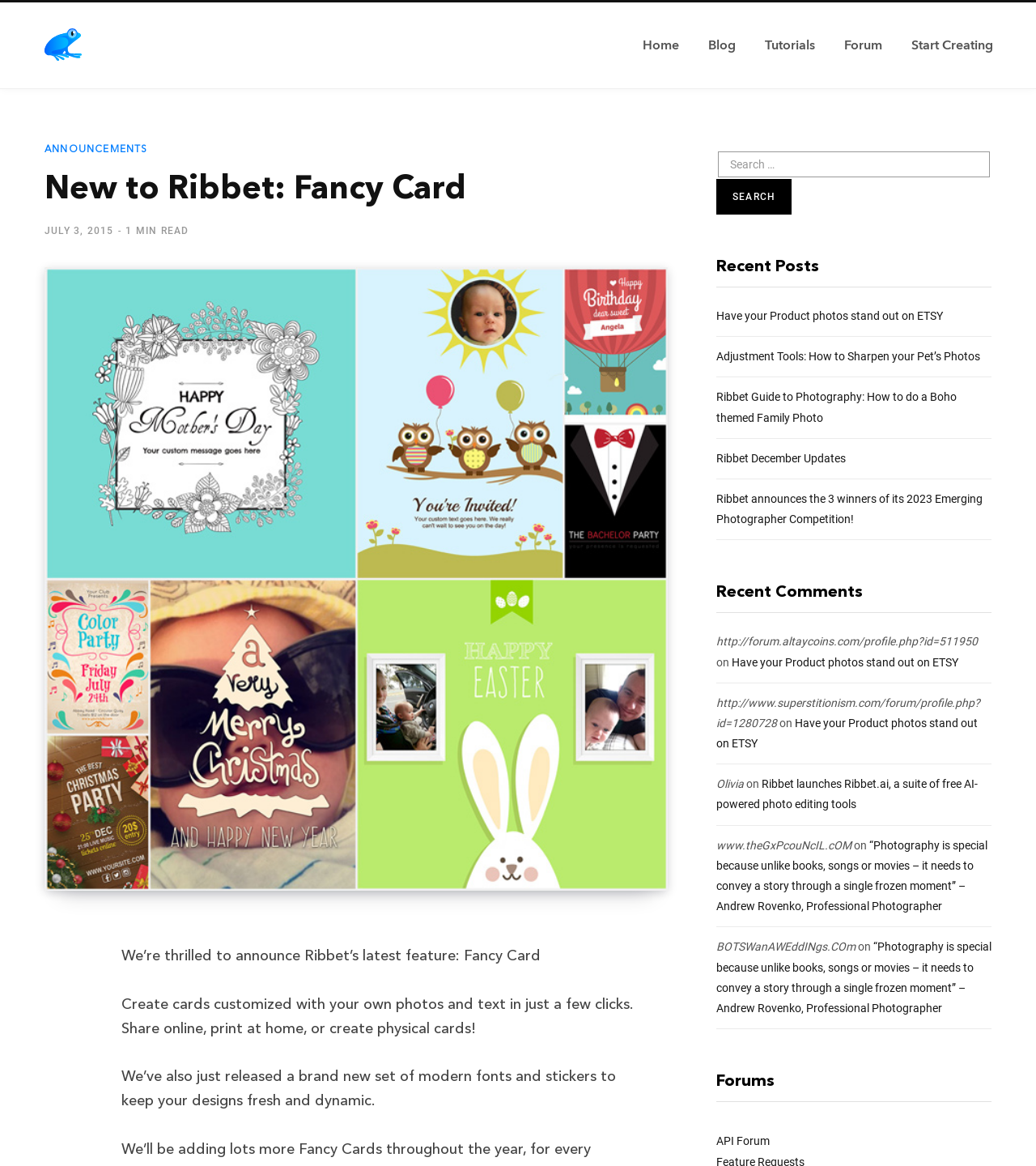Identify the bounding box coordinates of the specific part of the webpage to click to complete this instruction: "Share the current page".

[0.043, 0.795, 0.077, 0.805]